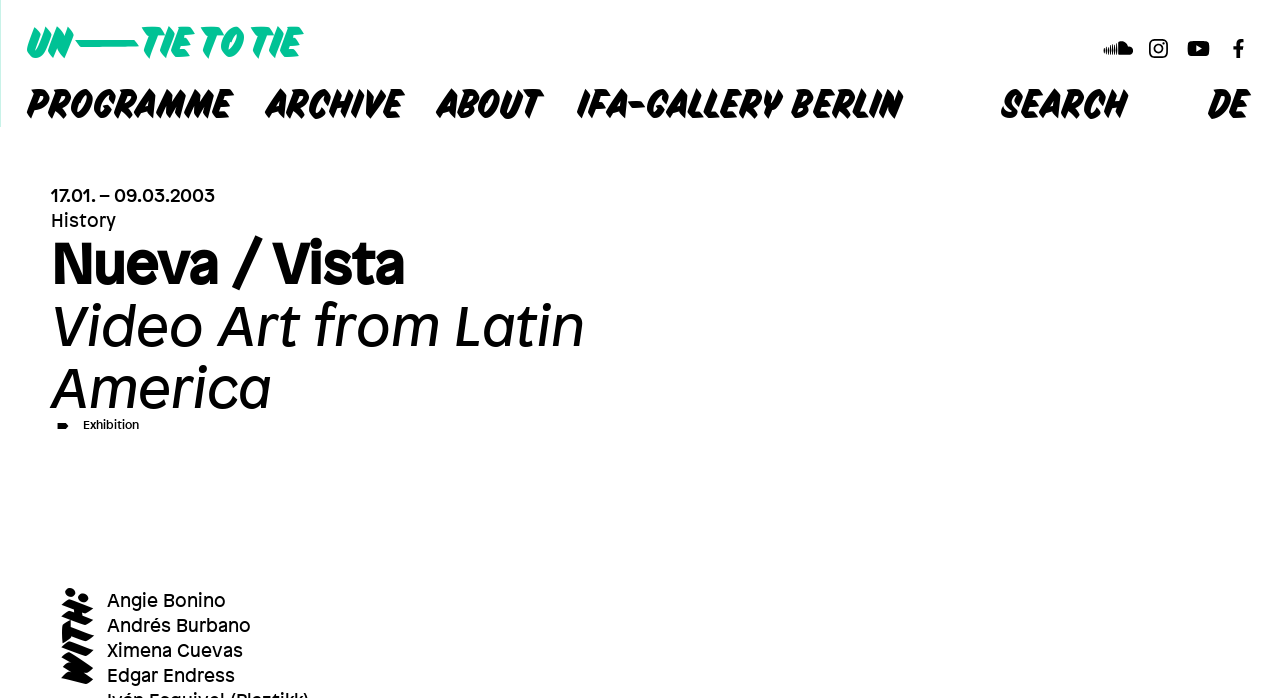Please identify the bounding box coordinates of the area that needs to be clicked to fulfill the following instruction: "Check the Soundcloud link."

[0.861, 0.047, 0.885, 0.09]